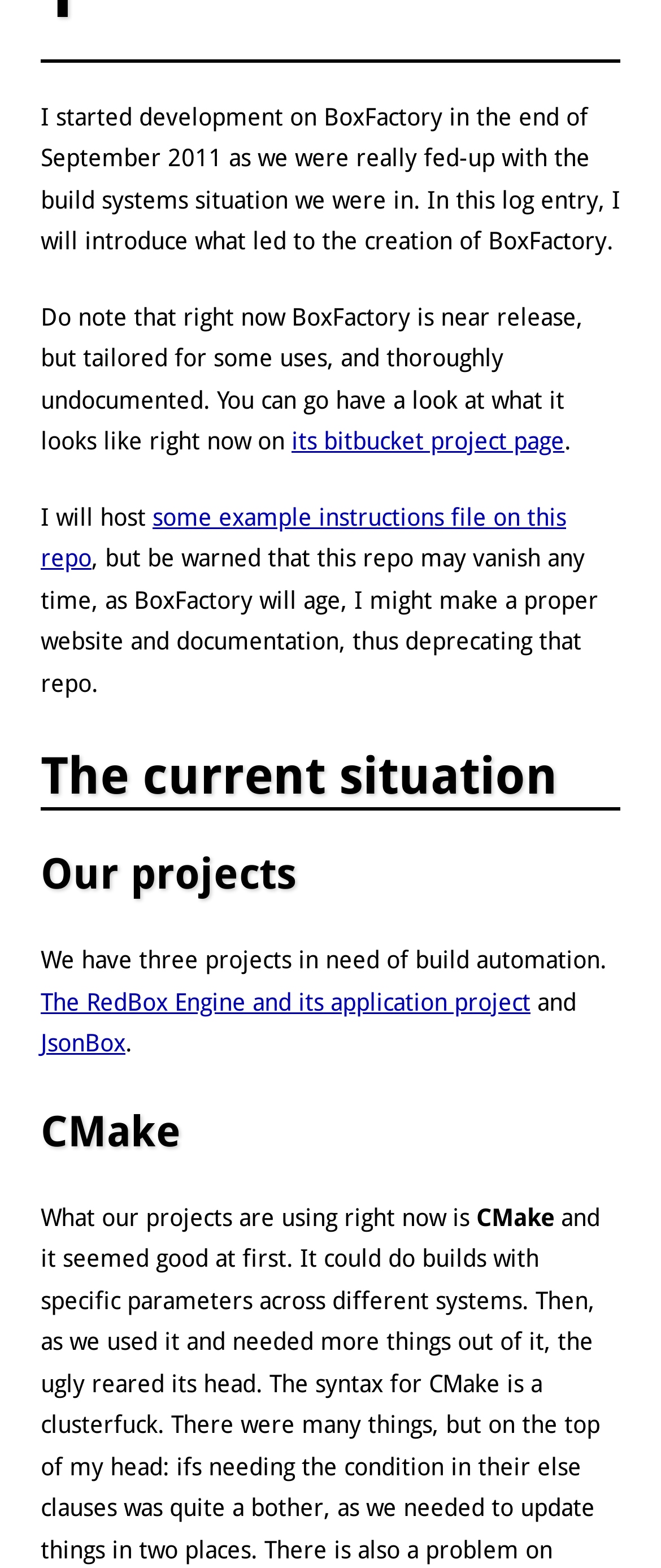From the webpage screenshot, predict the bounding box of the UI element that matches this description: "its bitbucket project page".

[0.441, 0.273, 0.854, 0.29]